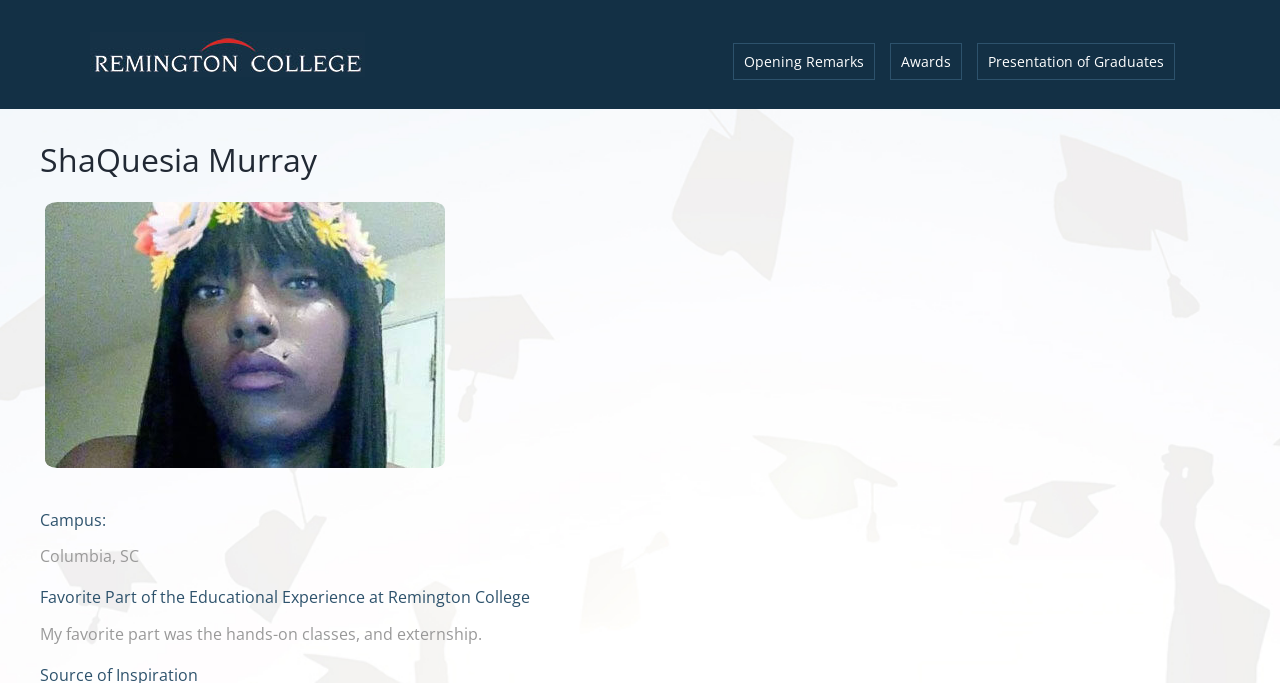Summarize the webpage comprehensively, mentioning all visible components.

The webpage appears to be a virtual commencement page for ShaQuesia Murray. At the top left, there is a Virtual Commencement Logo, which is an image linked to the virtual commencement page. 

To the right of the logo, there is a main menu navigation bar with three links: Opening Remarks, Awards, and Presentation of Graduates. 

Below the navigation bar, there is a heading with the name "ShaQuesia Murray". Below the name, there is a large image taking up most of the width of the page. 

To the right of the image, there is a section with the title "Campus:", which indicates that the campus is located in Columbia, SC. 

Below the campus information, there is another section with the title "Favorite Part of the Educational Experience at Remington College". This section contains a paragraph of text stating that the favorite part was the hands-on classes and externship.